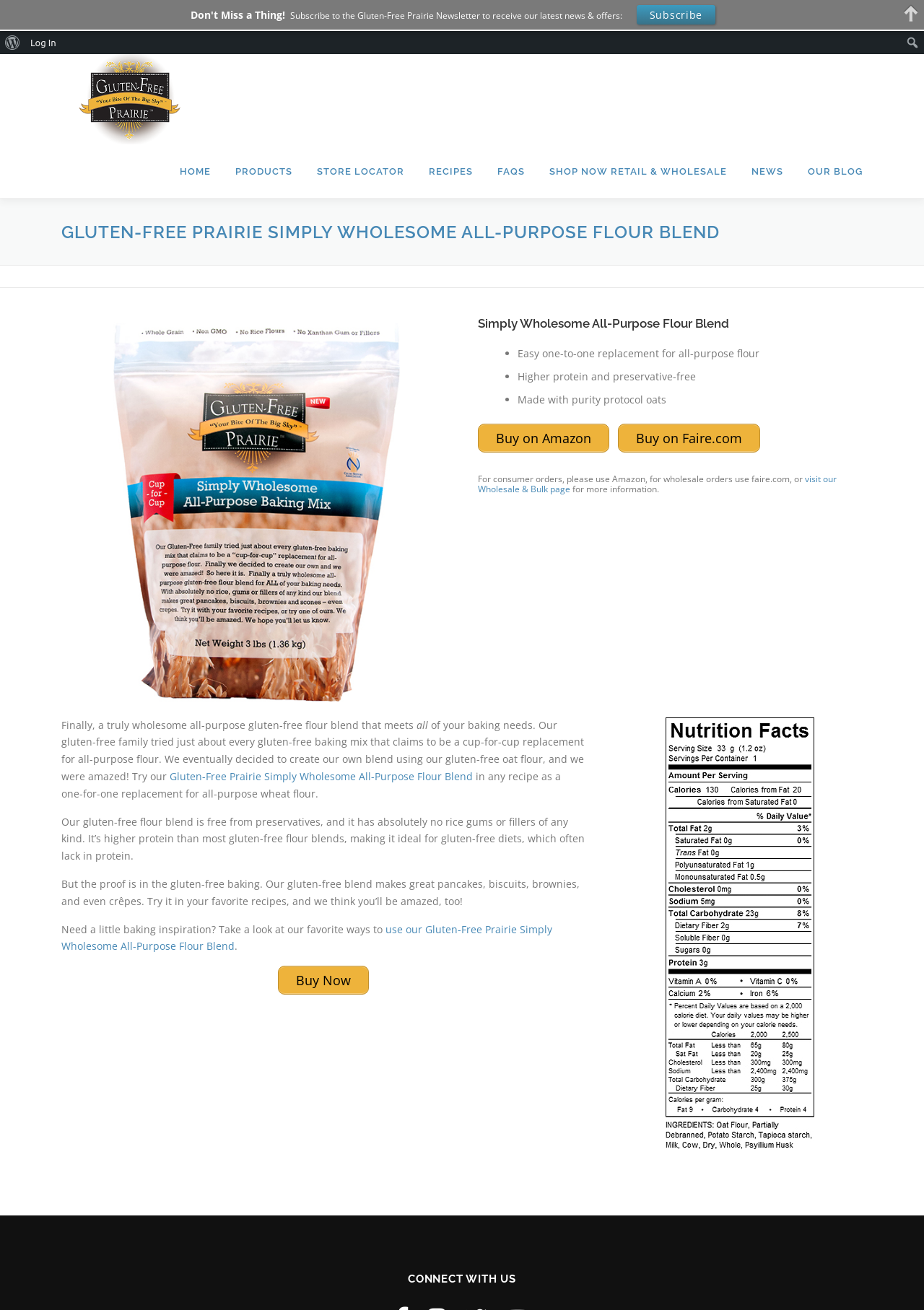What is the name of the flour blend?
Carefully analyze the image and provide a thorough answer to the question.

I found the answer by looking at the heading element with the text 'GLUTEN-FREE PRAIRIE SIMPLY WHOLESOME ALL-PURPOSE FLOUR BLEND' and also the link element with the text 'Gluten-Free Prairie Simply Wholesome All-Purpose Flour Blend'.